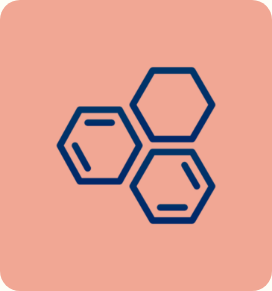Provide a one-word or brief phrase answer to the question:
What is the purpose of the molecular interactions in therapeutic processes?

To enhance patient outcomes